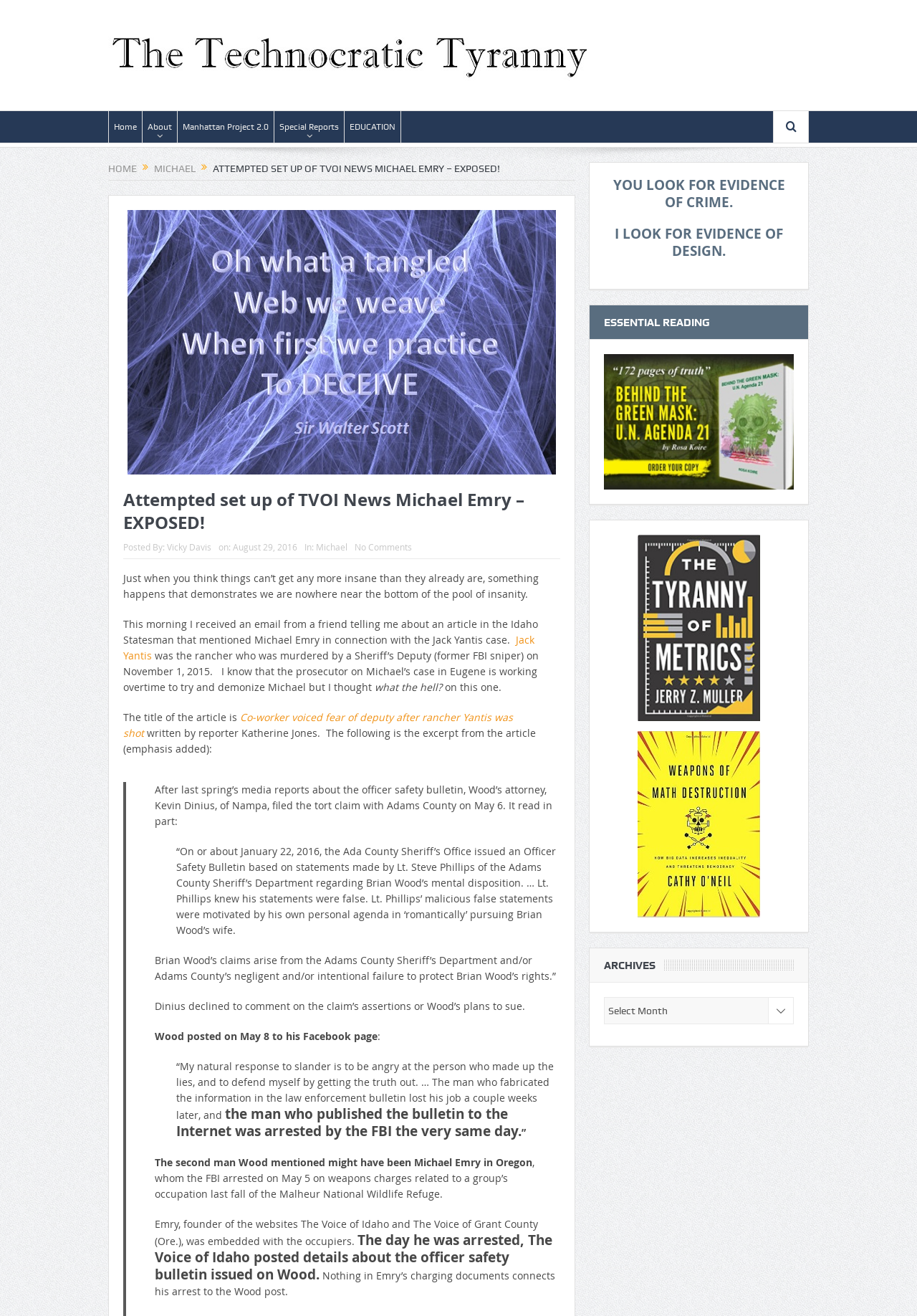Locate and provide the bounding box coordinates for the HTML element that matches this description: "alt="The Technocratic Tyranny"".

[0.118, 0.036, 0.643, 0.047]